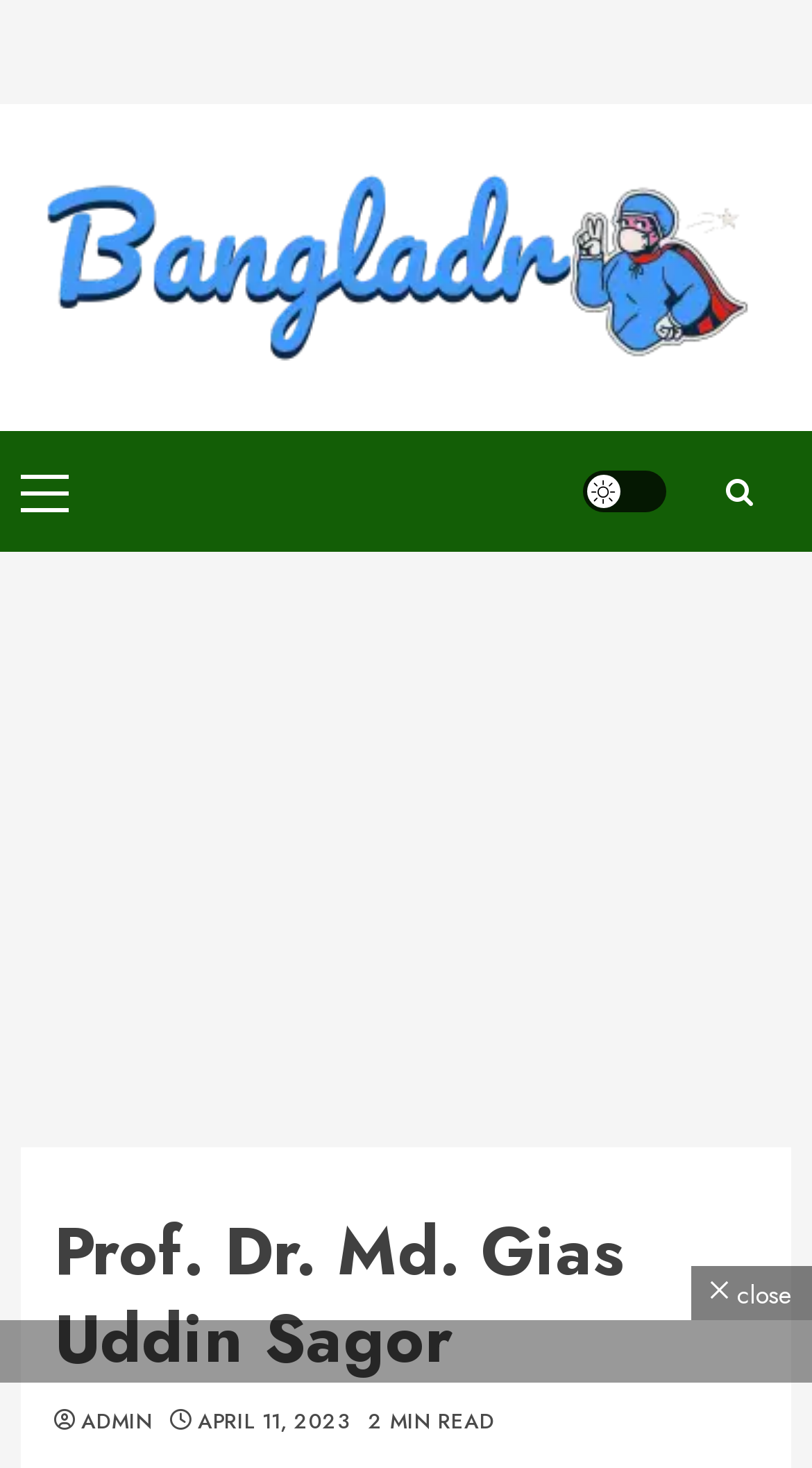Using the information in the image, could you please answer the following question in detail:
What is the date mentioned on the webpage?

I found the date by looking at the link element with the text 'APRIL 11, 2023' which is located at the top-right corner of the webpage.